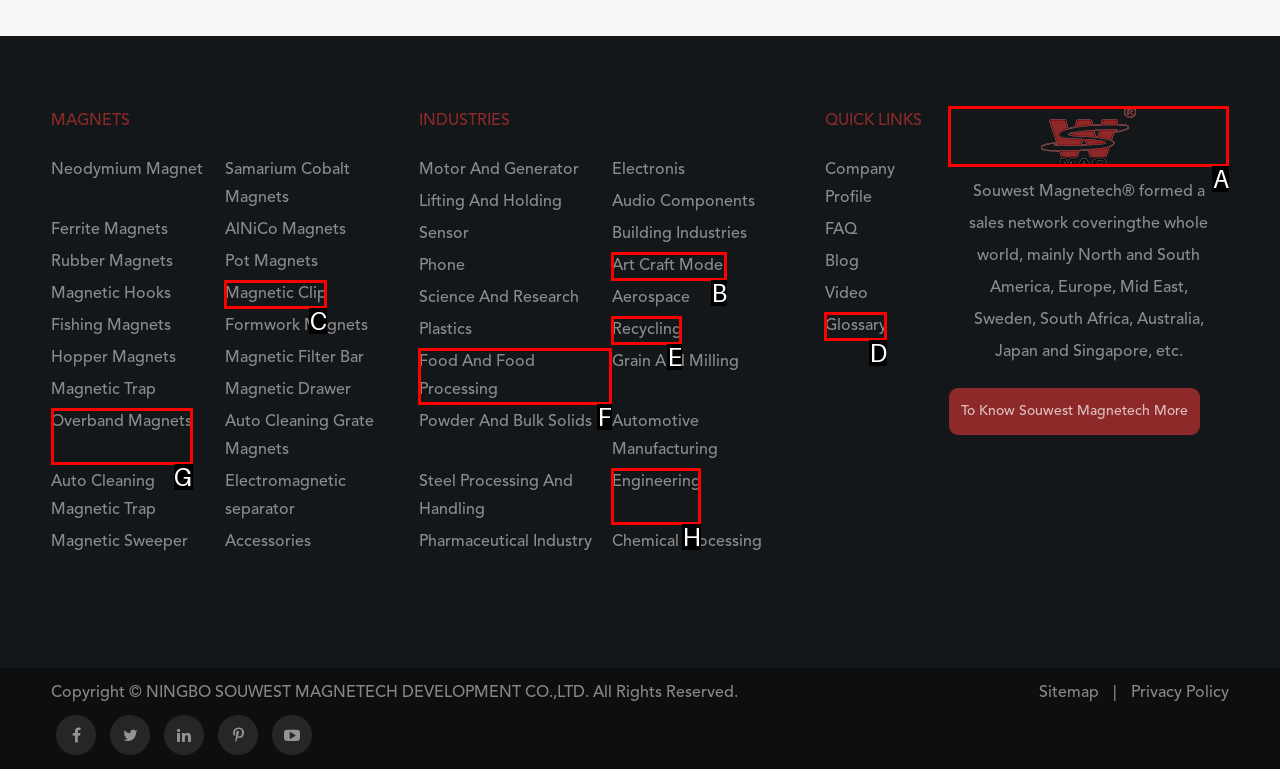Decide which letter you need to select to fulfill the task: Visit NINGBO SOUWEST MAGNETECH DEVELOPMENT CO.,LTD.
Answer with the letter that matches the correct option directly.

A